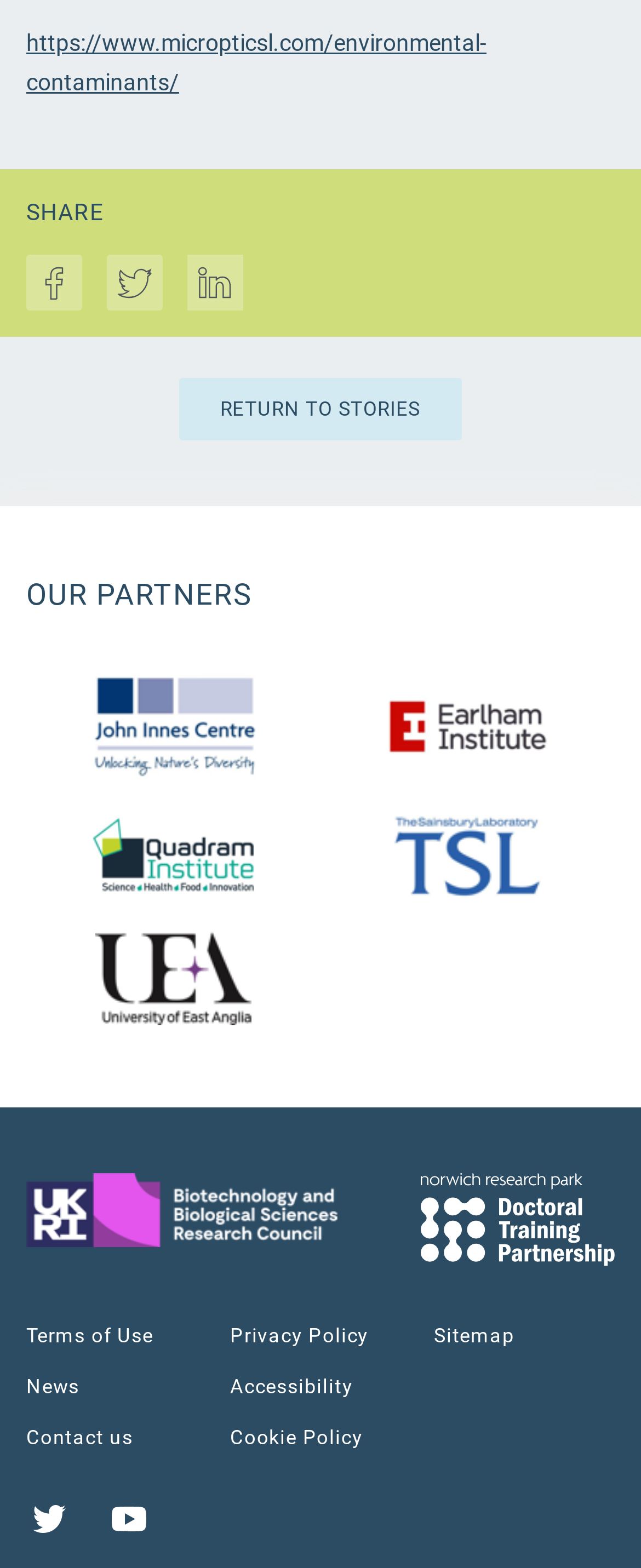Determine the bounding box coordinates of the region I should click to achieve the following instruction: "explore the article about mental health". Ensure the bounding box coordinates are four float numbers between 0 and 1, i.e., [left, top, right, bottom].

None